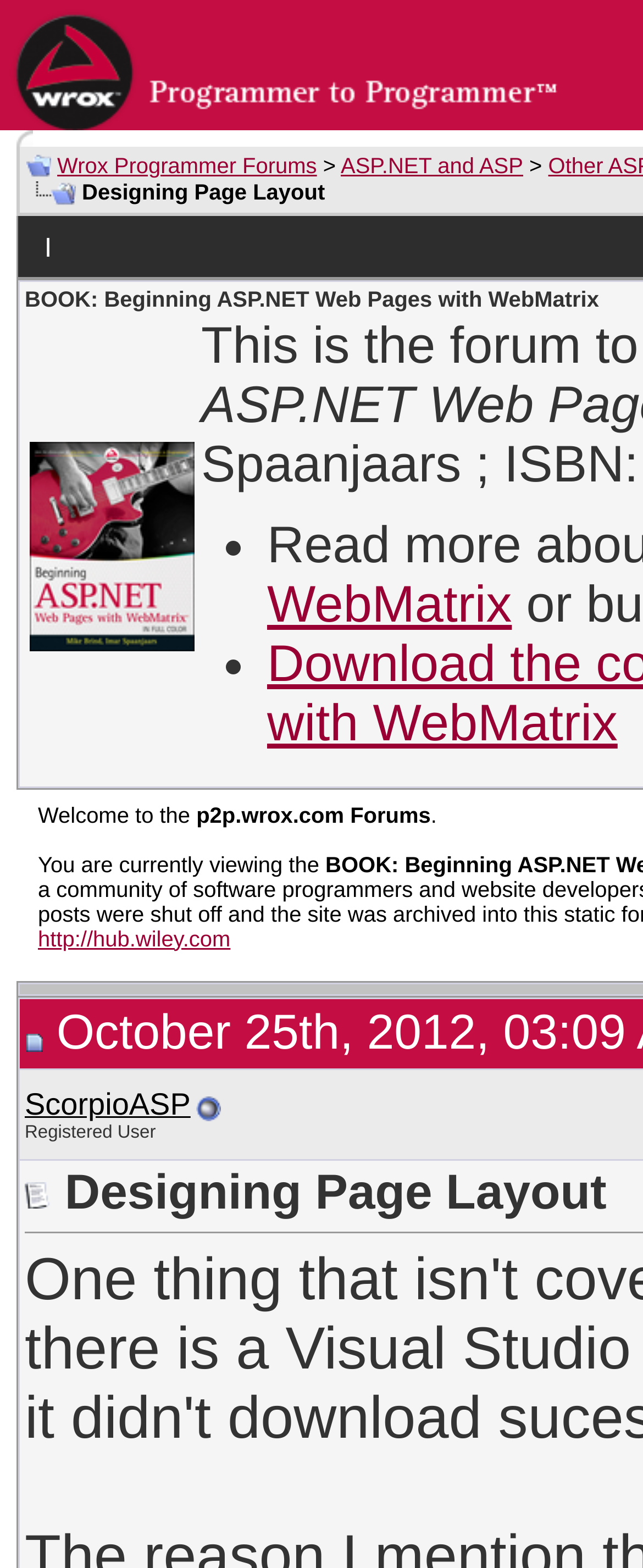Use a single word or phrase to answer the following:
What is the name of the forum?

Wrox Programmer Forums